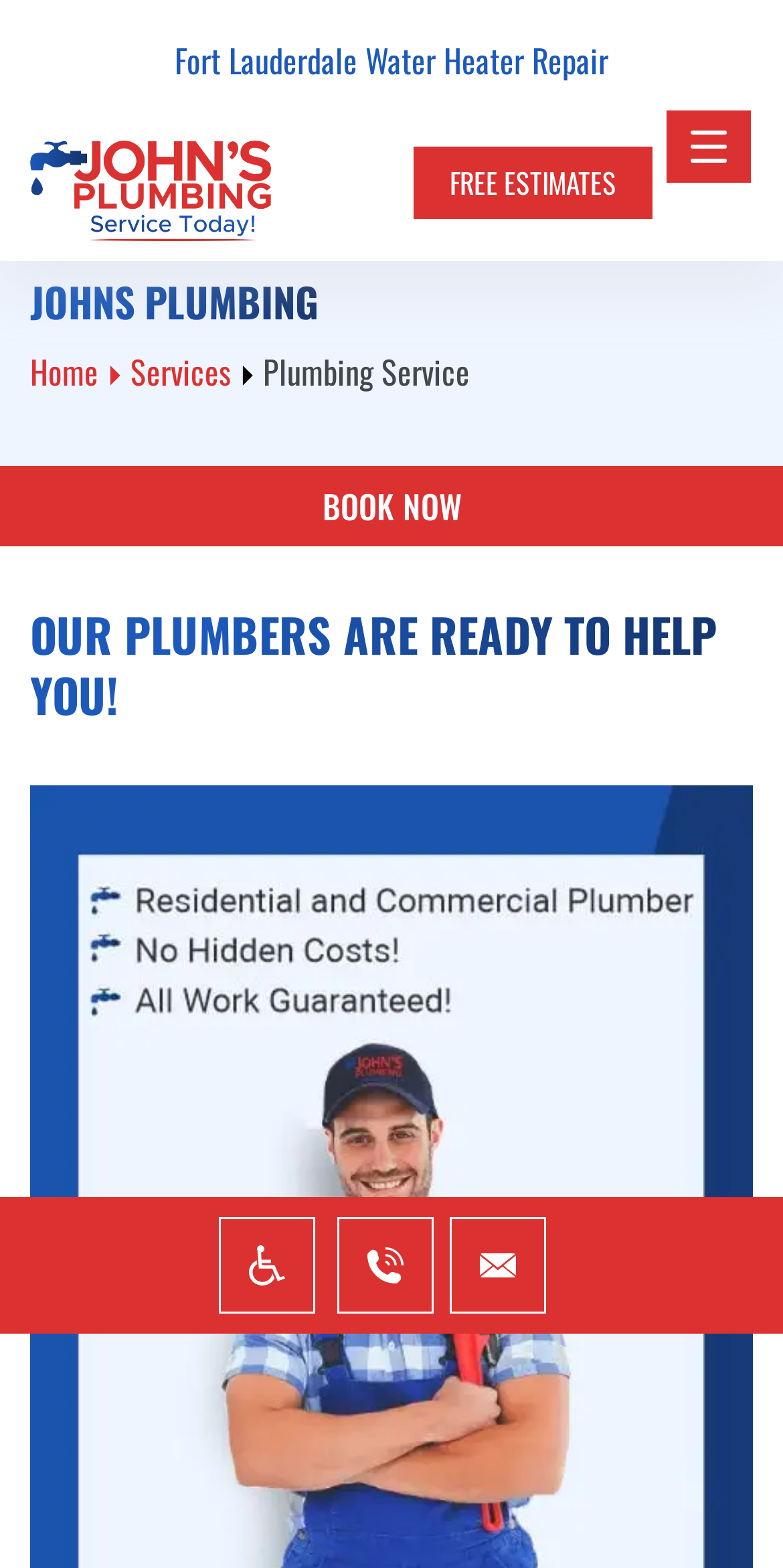What is the purpose of the 'BOOK NOW' button?
Provide a fully detailed and comprehensive answer to the question.

I inferred the answer by looking at the location and design of the 'BOOK NOW' button, which suggests that it is a call-to-action button for users to book a service with the company.